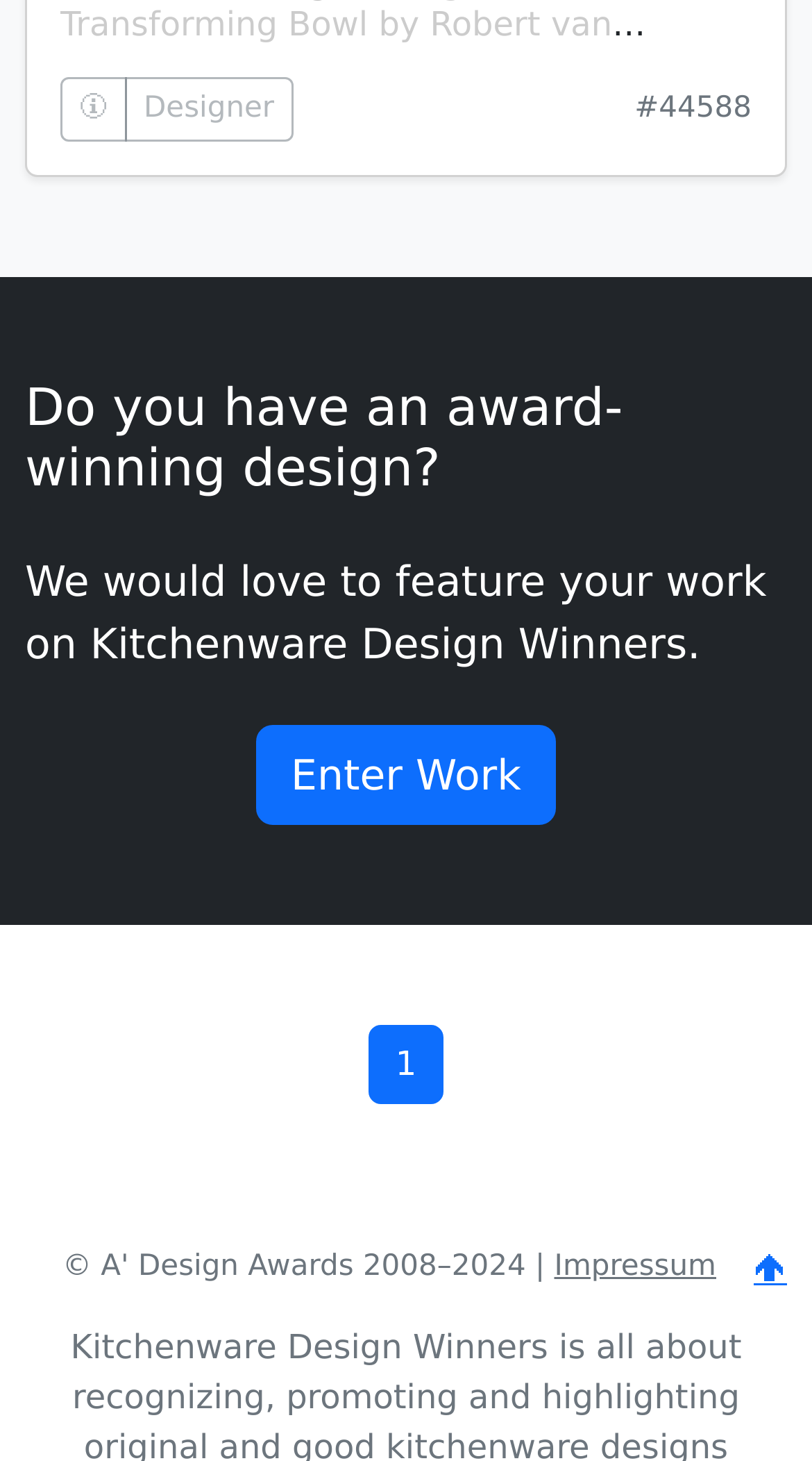Give a succinct answer to this question in a single word or phrase: 
What is the navigation element at the bottom of the page?

Page Navigation